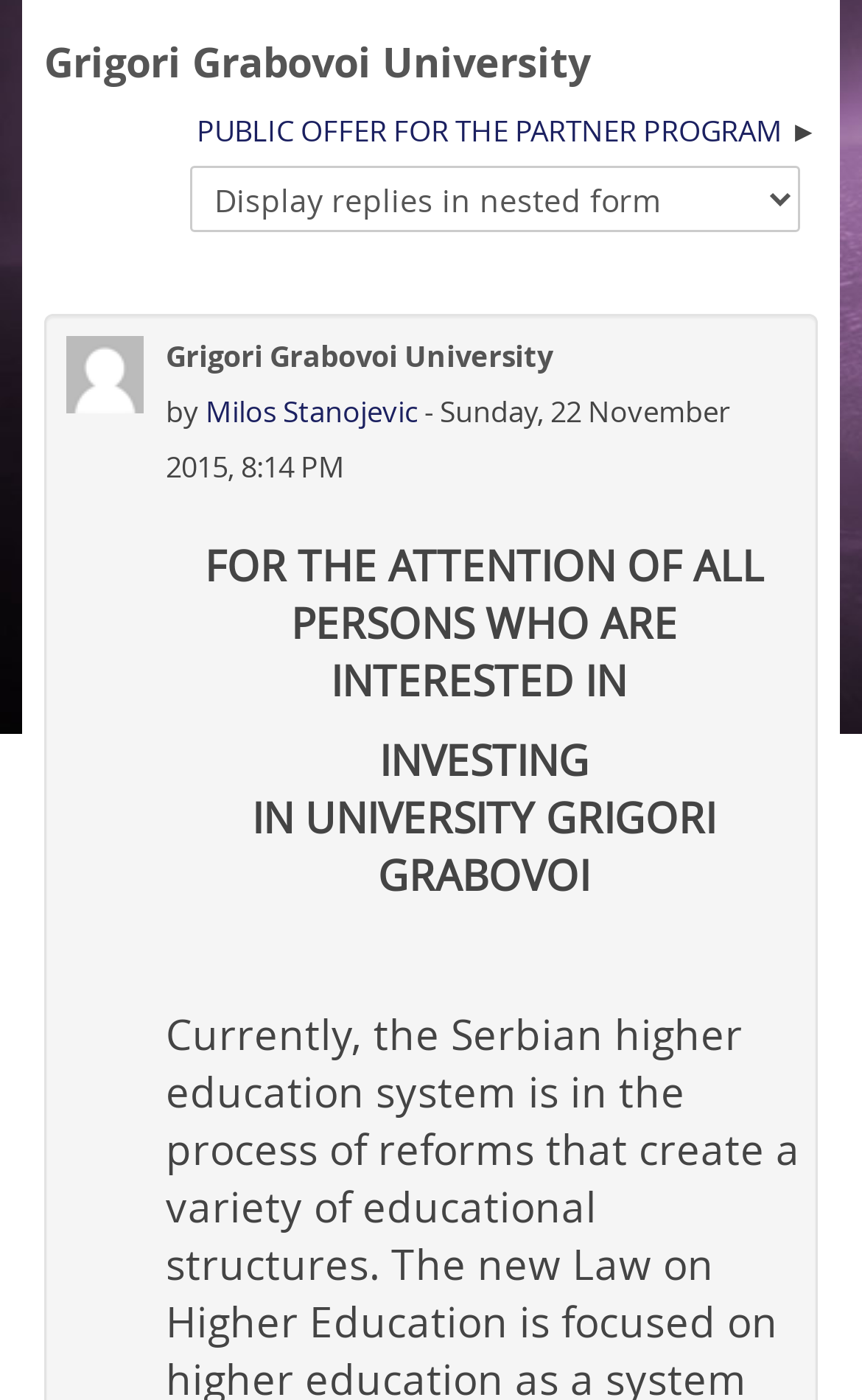Identify the bounding box coordinates for the UI element described as follows: English (en). Use the format (top-left x, top-left y, bottom-right x, bottom-right y) and ensure all values are floating point numbers between 0 and 1.

[0.026, 0.567, 0.974, 0.646]